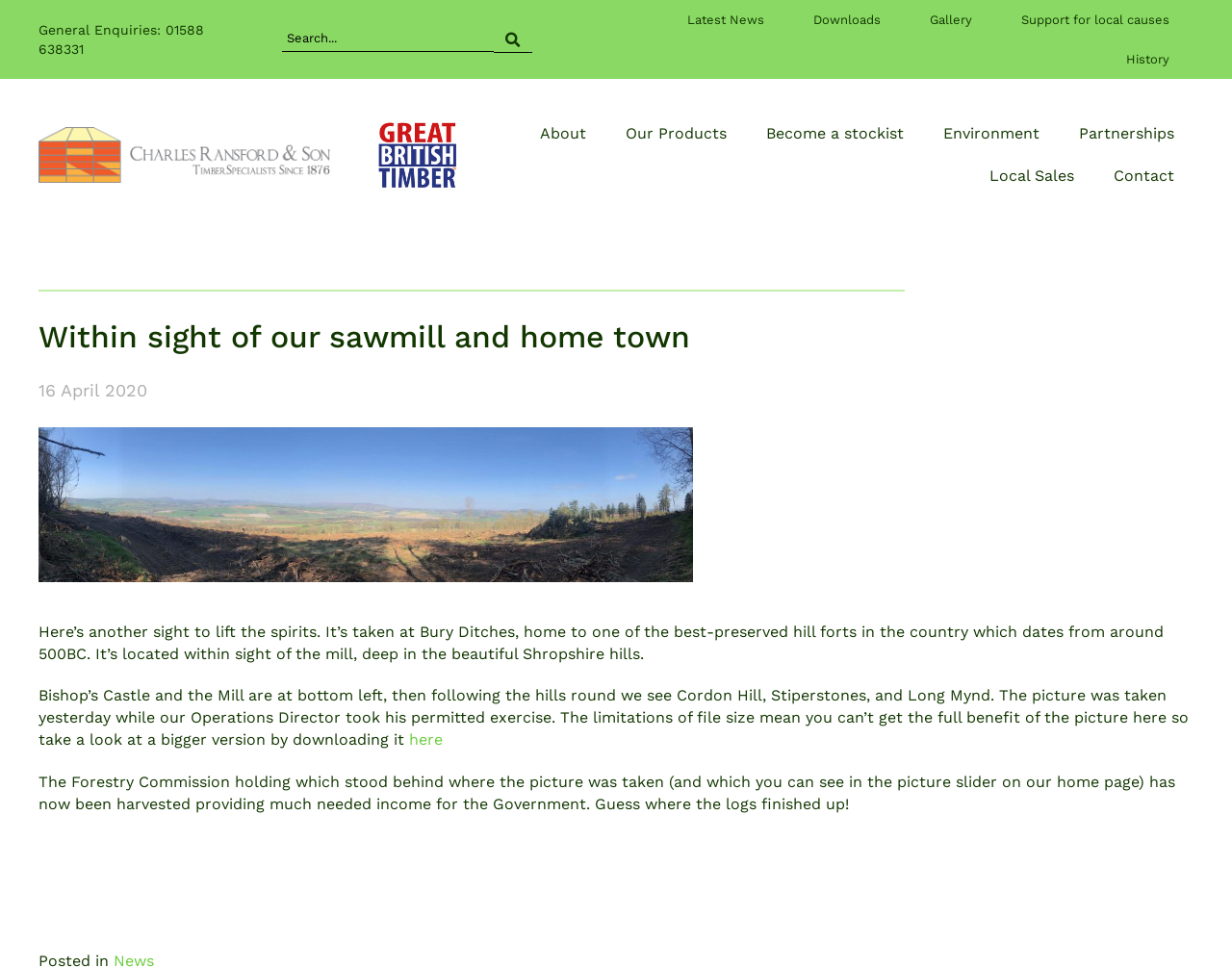Summarize the webpage with a detailed and informative caption.

This webpage appears to be a blog or news article from a company called Charles Ransford & Son. At the top left, there is a logo and a search form. Below the search form, there is a navigation menu with links to various sections of the website, including "Latest News", "Downloads", "Gallery", and more.

To the right of the navigation menu, there is another navigation menu with links to "About", "Our Products", "Become a stockist", and other sections. Below this menu, there is a heading that reads "Within sight of our sawmill and home town".

The main content of the webpage is a news article or blog post. The article starts with a brief introduction, followed by a descriptive paragraph about a photo taken at Bury Ditches, a hill fort in Shropshire. The paragraph describes the location of the photo and the scenery visible in it.

Below this paragraph, there is another paragraph that continues to describe the photo, mentioning the limitations of file size and providing a link to download a larger version of the image. The article concludes with a final paragraph that discusses the harvesting of a Forestry Commission holding and the fate of the logs.

Throughout the webpage, there are several links and images, including logos and a photo of the hill fort. The overall layout is organized, with clear headings and concise text.